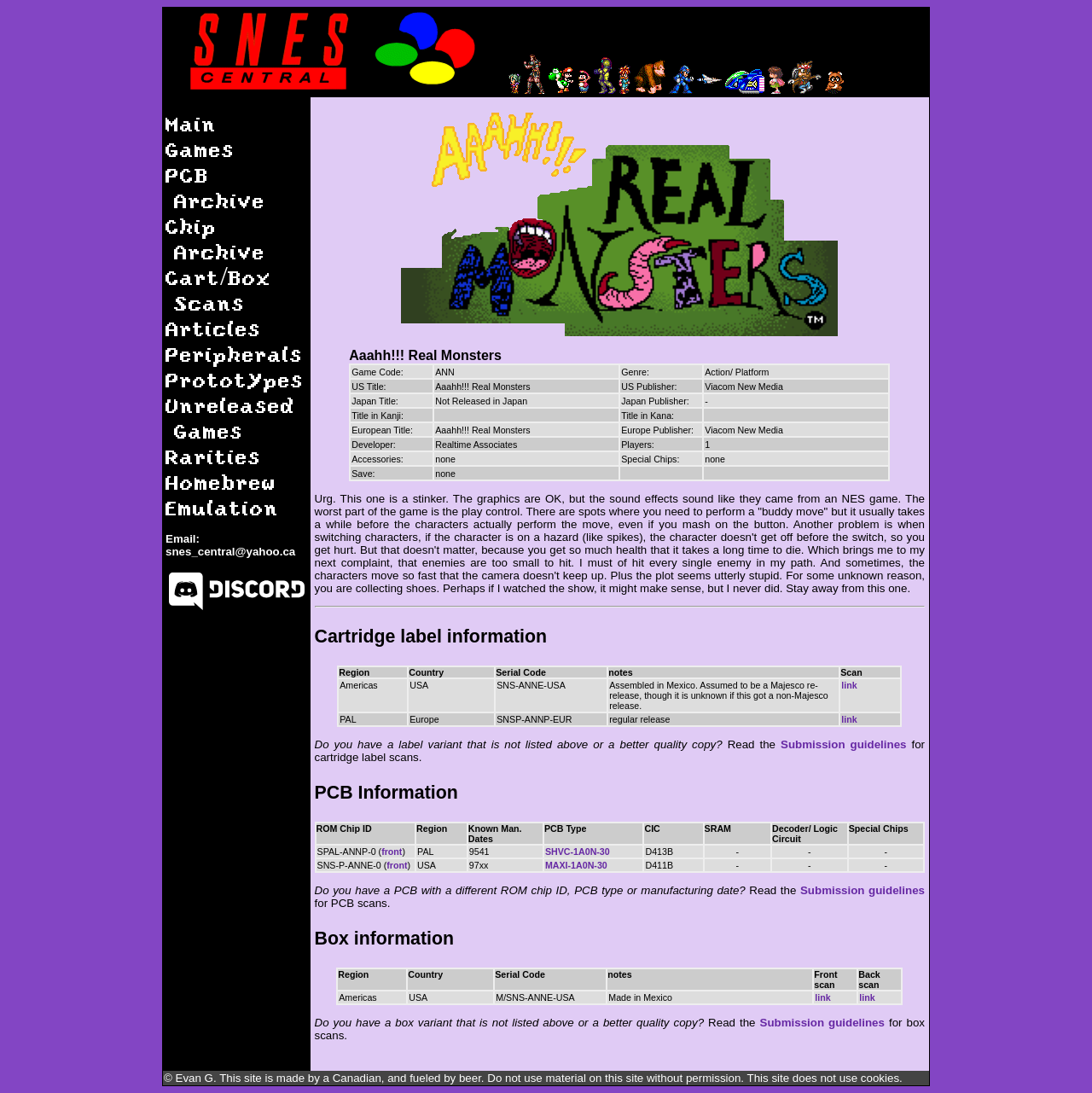Use a single word or phrase to answer this question: 
What is the developer of this game?

Realtime Associates